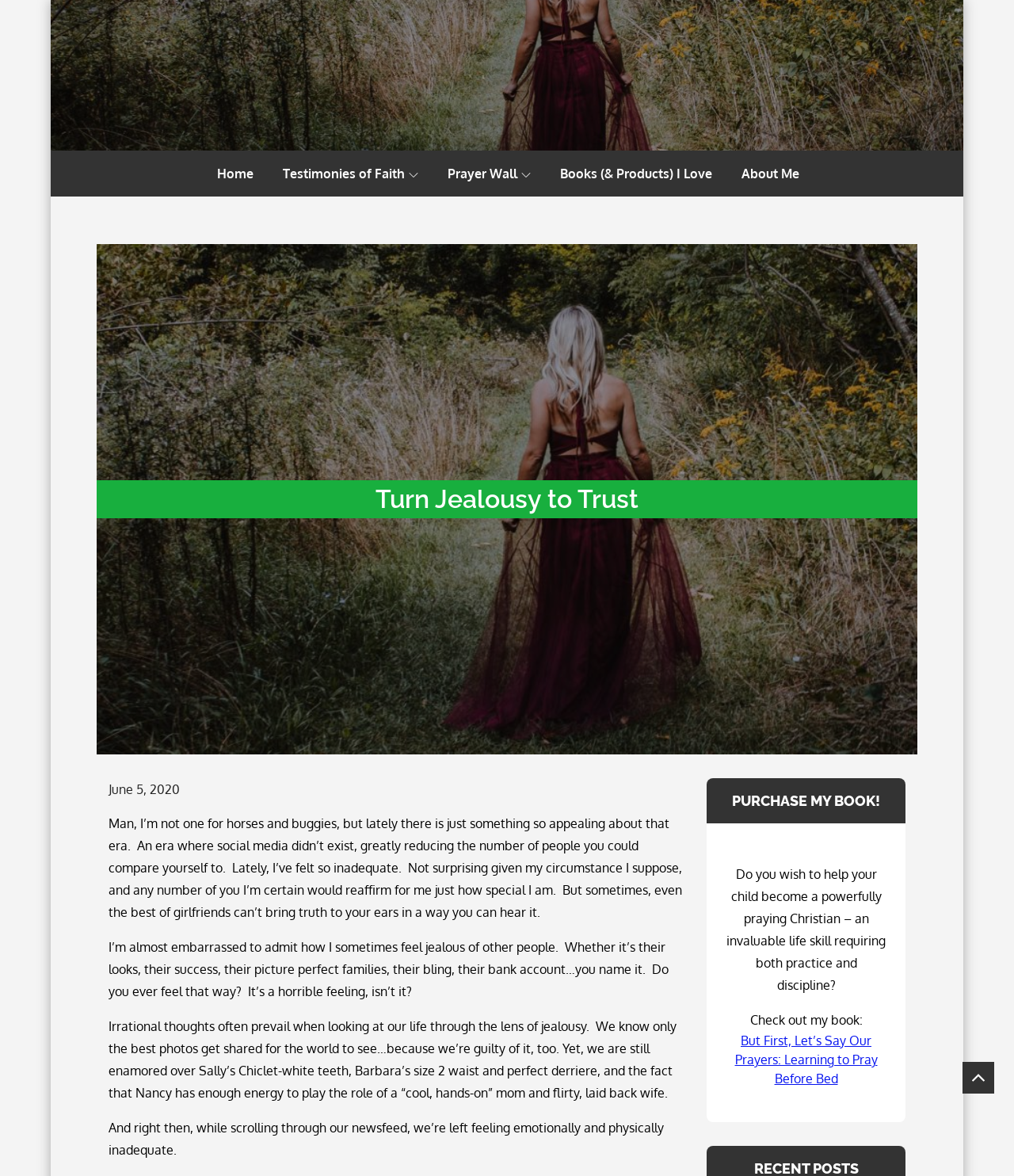Find the bounding box coordinates for the area that must be clicked to perform this action: "Follow the author".

[0.504, 0.239, 0.543, 0.273]